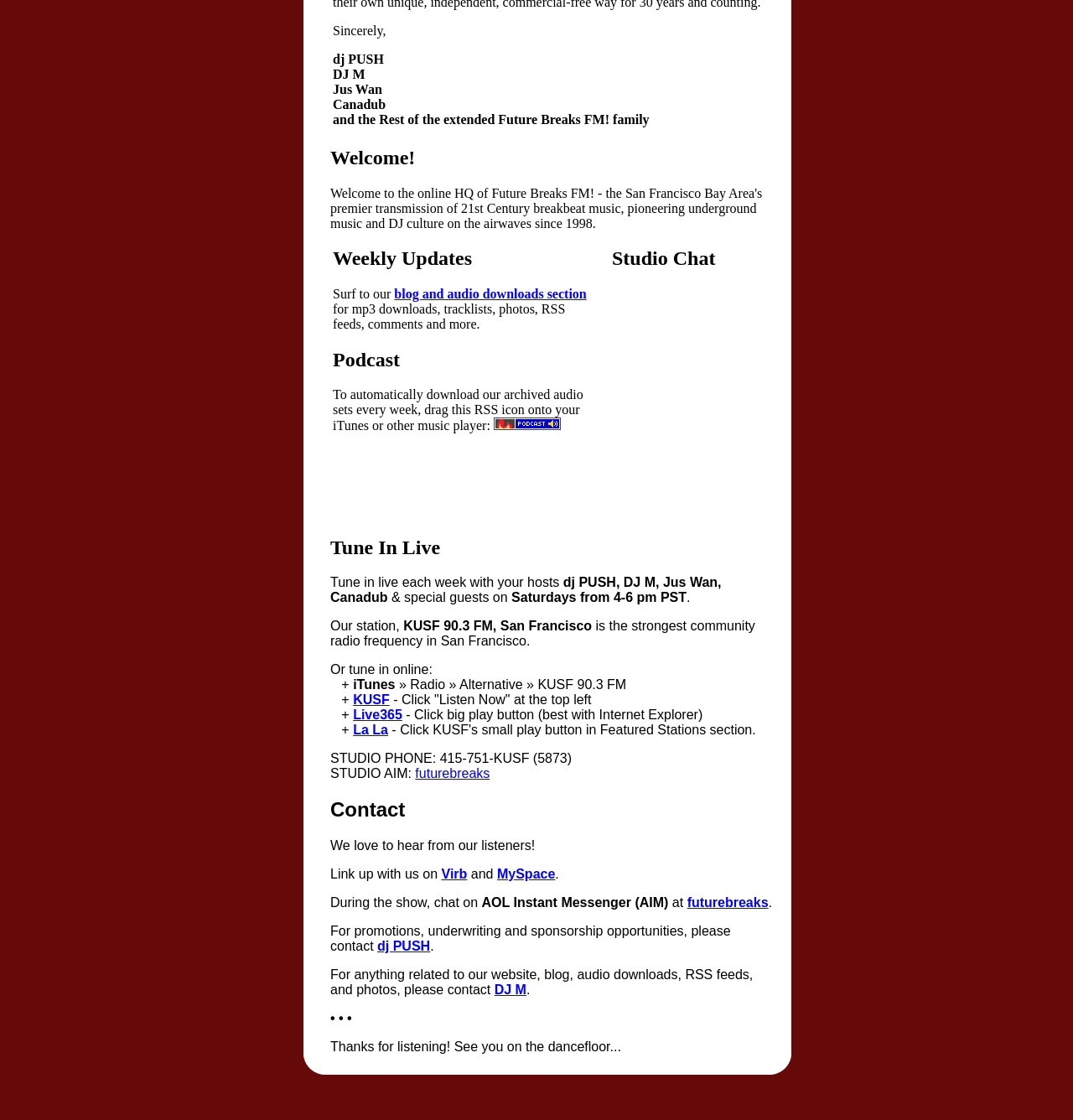Provide the bounding box coordinates of the area you need to click to execute the following instruction: "Click the 'KUSF' link".

[0.329, 0.619, 0.363, 0.631]